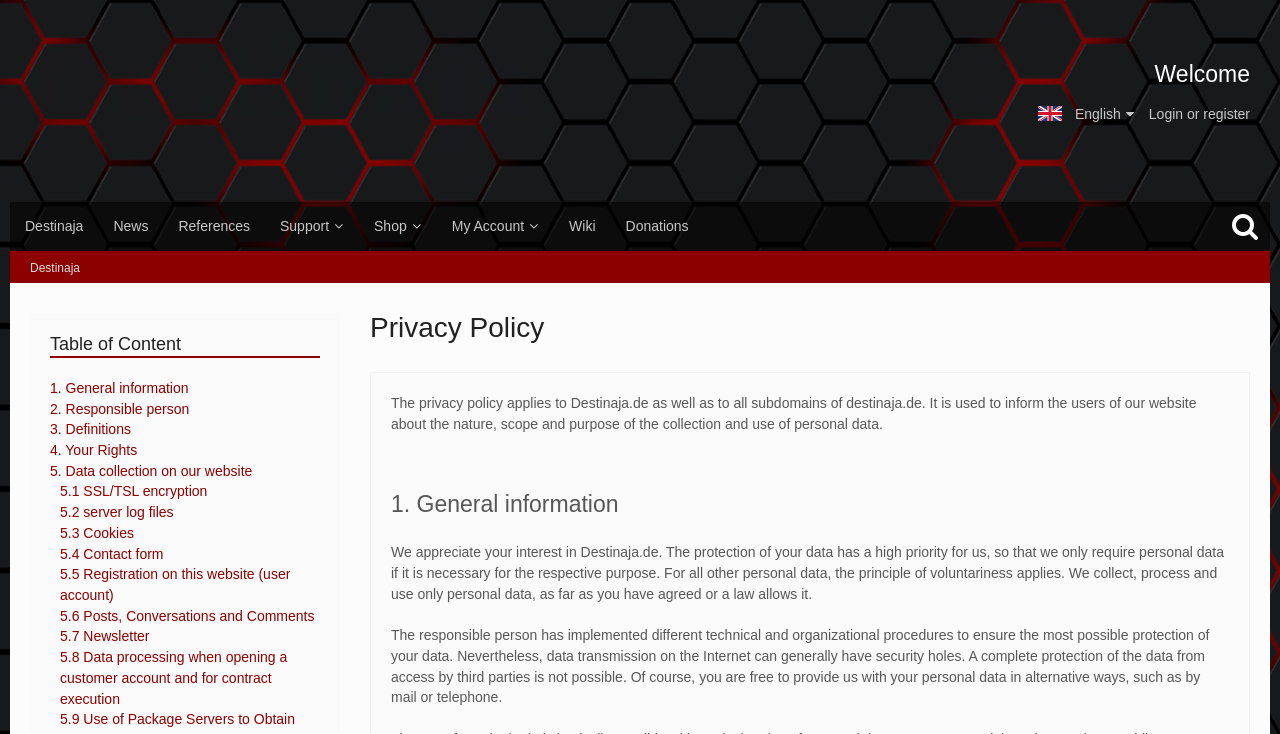Please determine the bounding box coordinates of the element's region to click in order to carry out the following instruction: "Select English language". The coordinates should be four float numbers between 0 and 1, i.e., [left, top, right, bottom].

[0.811, 0.129, 0.886, 0.183]